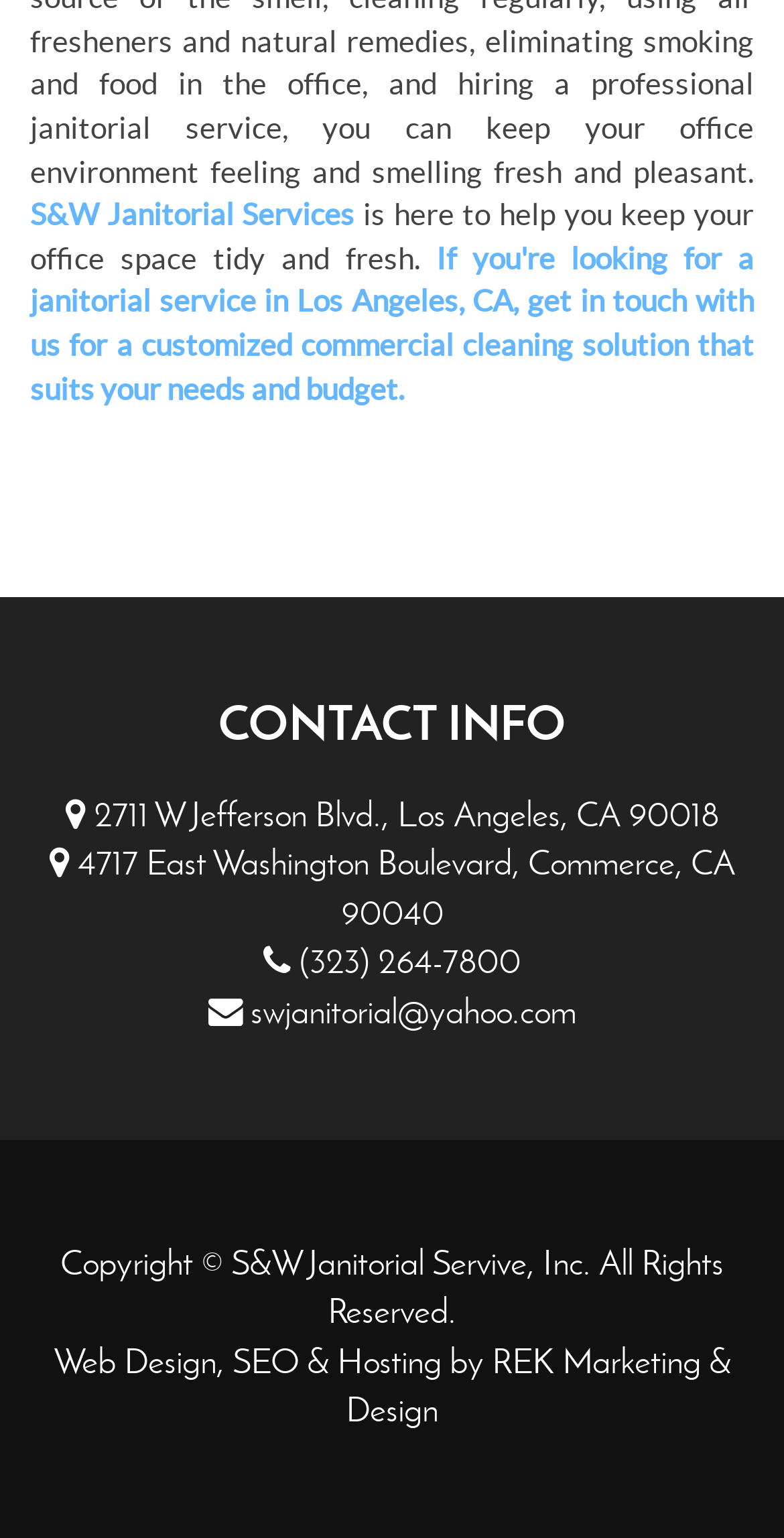Predict the bounding box coordinates for the UI element described as: "REK Marketing & Design". The coordinates should be four float numbers between 0 and 1, presented as [left, top, right, bottom].

[0.441, 0.872, 0.932, 0.931]